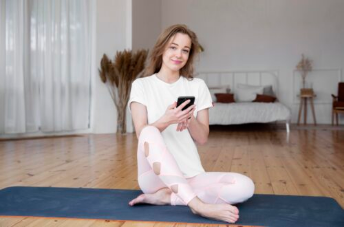What is the woman interacting with?
Please provide an in-depth and detailed response to the question.

The woman is sitting cross-legged on a yoga mat, smiling as she interacts with her smartphone, highlighting the intersection of fitness and modern technology.